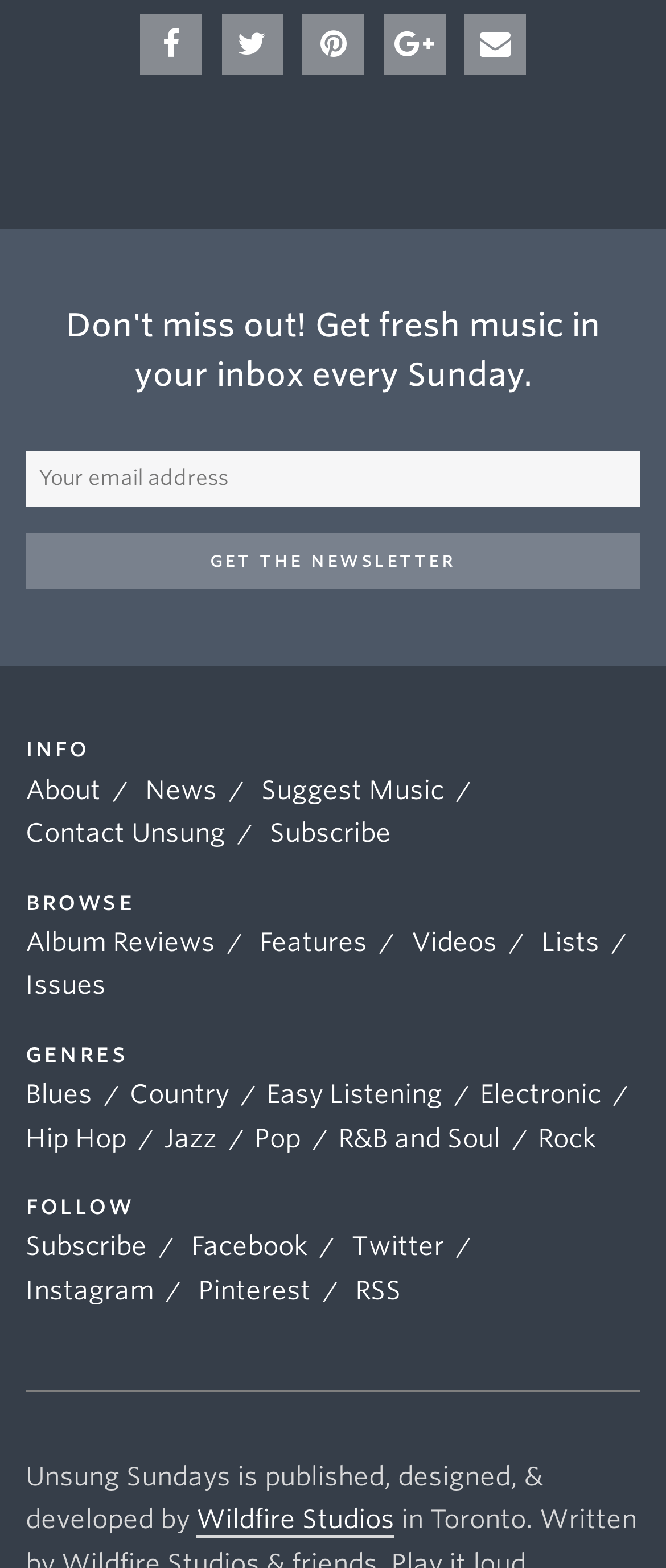Find and indicate the bounding box coordinates of the region you should select to follow the given instruction: "Learn about Unsung".

[0.038, 0.494, 0.151, 0.513]